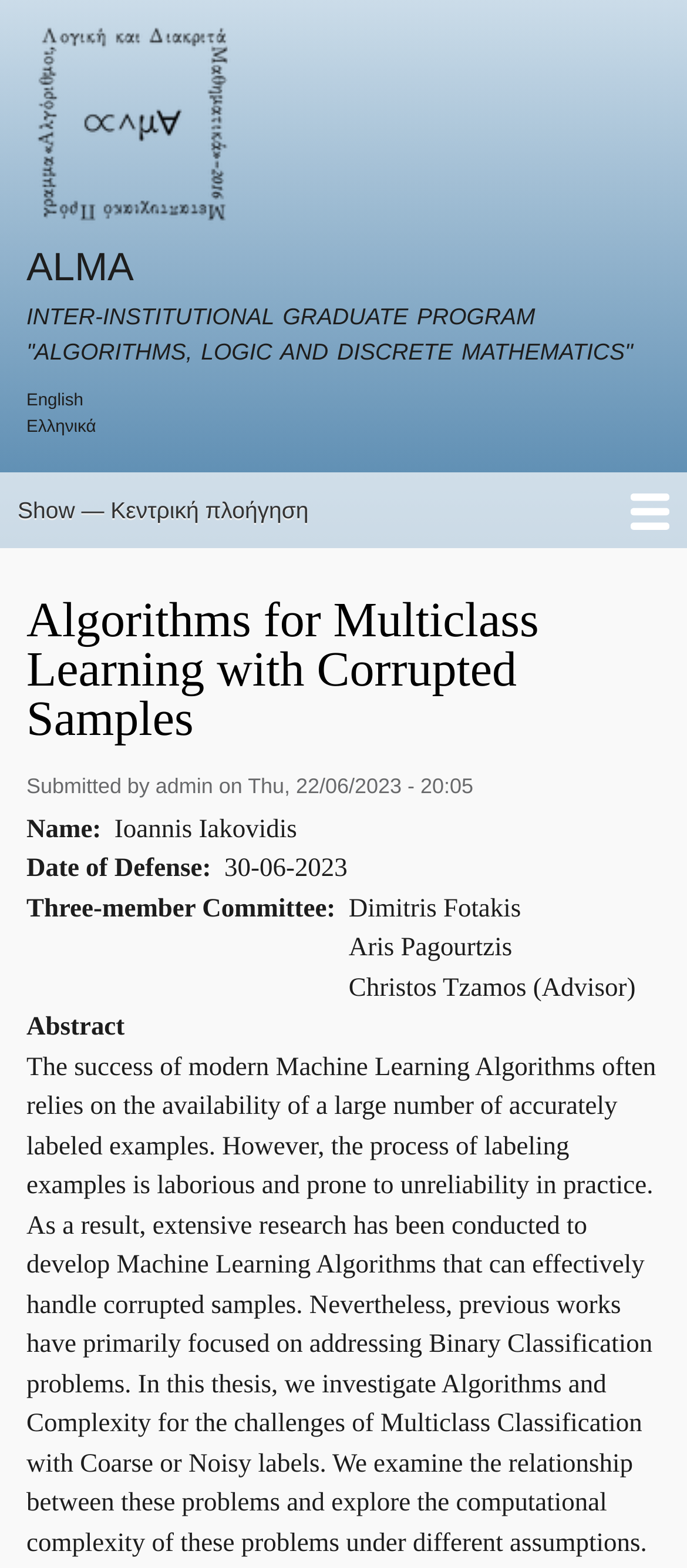What is the title of the thesis?
Using the image as a reference, answer the question in detail.

I found the answer by looking at the main heading of the webpage, which describes the title of the thesis.